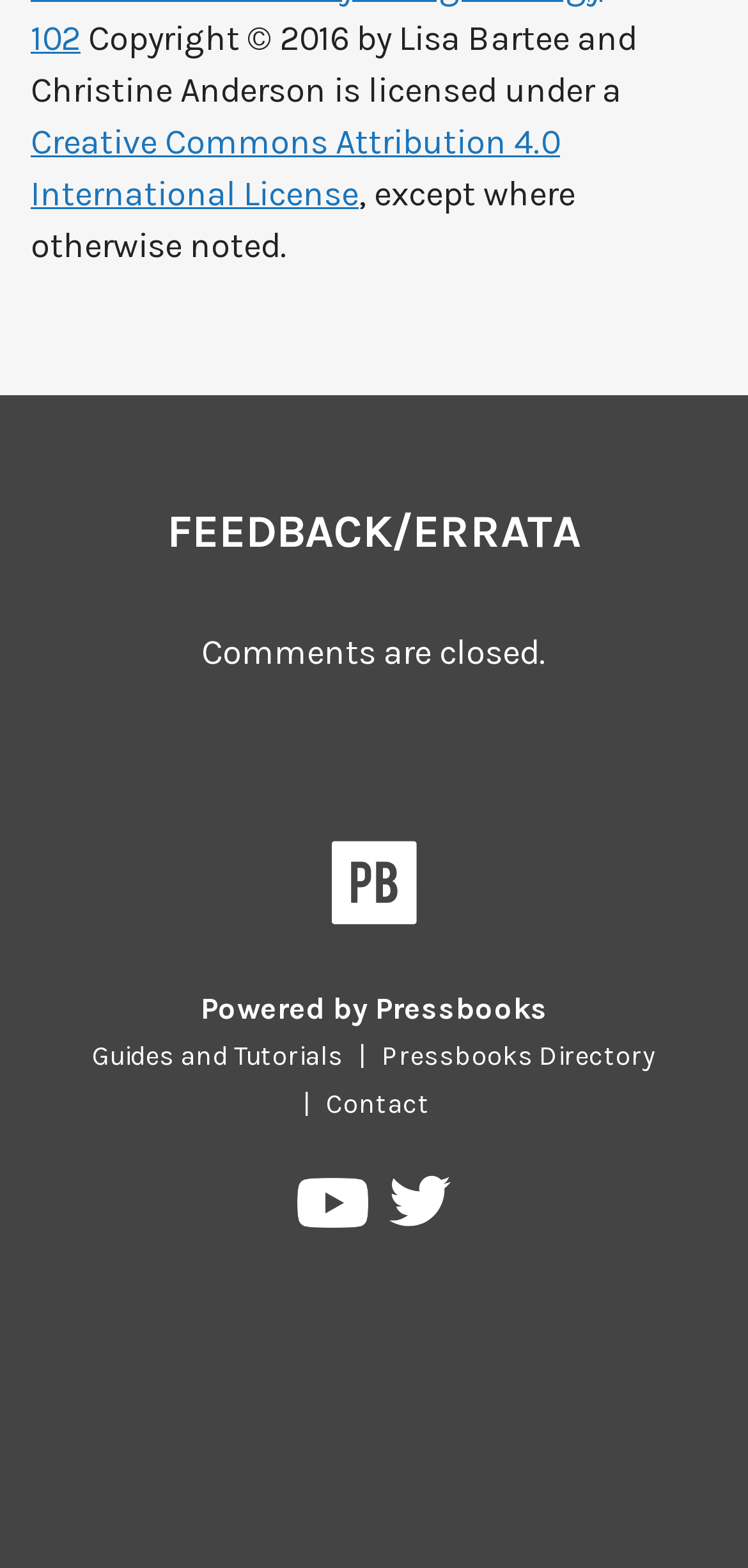Please predict the bounding box coordinates of the element's region where a click is necessary to complete the following instruction: "Click the Creative Commons Attribution 4.0 International License link". The coordinates should be represented by four float numbers between 0 and 1, i.e., [left, top, right, bottom].

[0.041, 0.077, 0.749, 0.137]